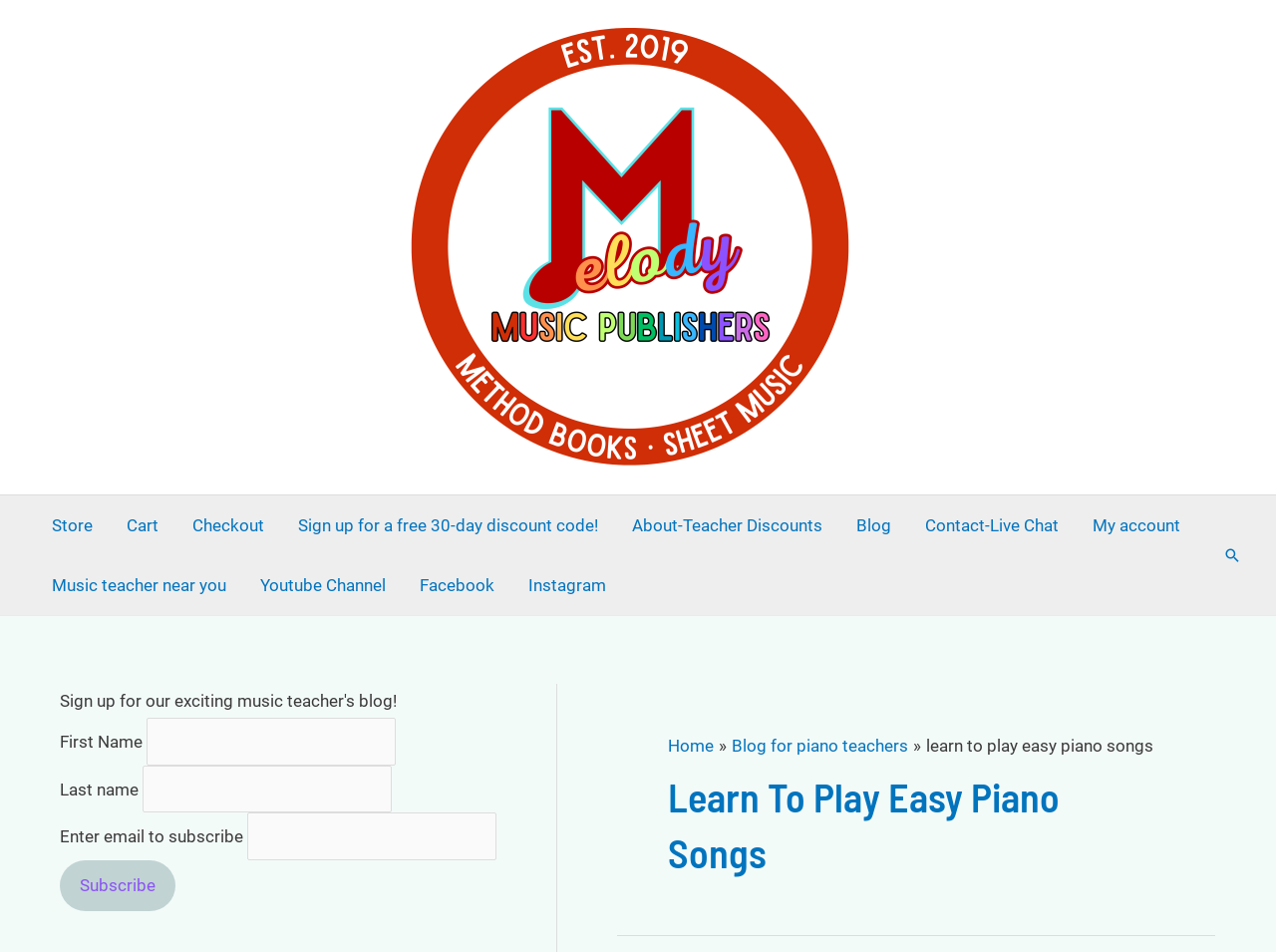Find the bounding box coordinates for the element that must be clicked to complete the instruction: "Subscribe to the newsletter". The coordinates should be four float numbers between 0 and 1, indicated as [left, top, right, bottom].

[0.047, 0.903, 0.138, 0.957]